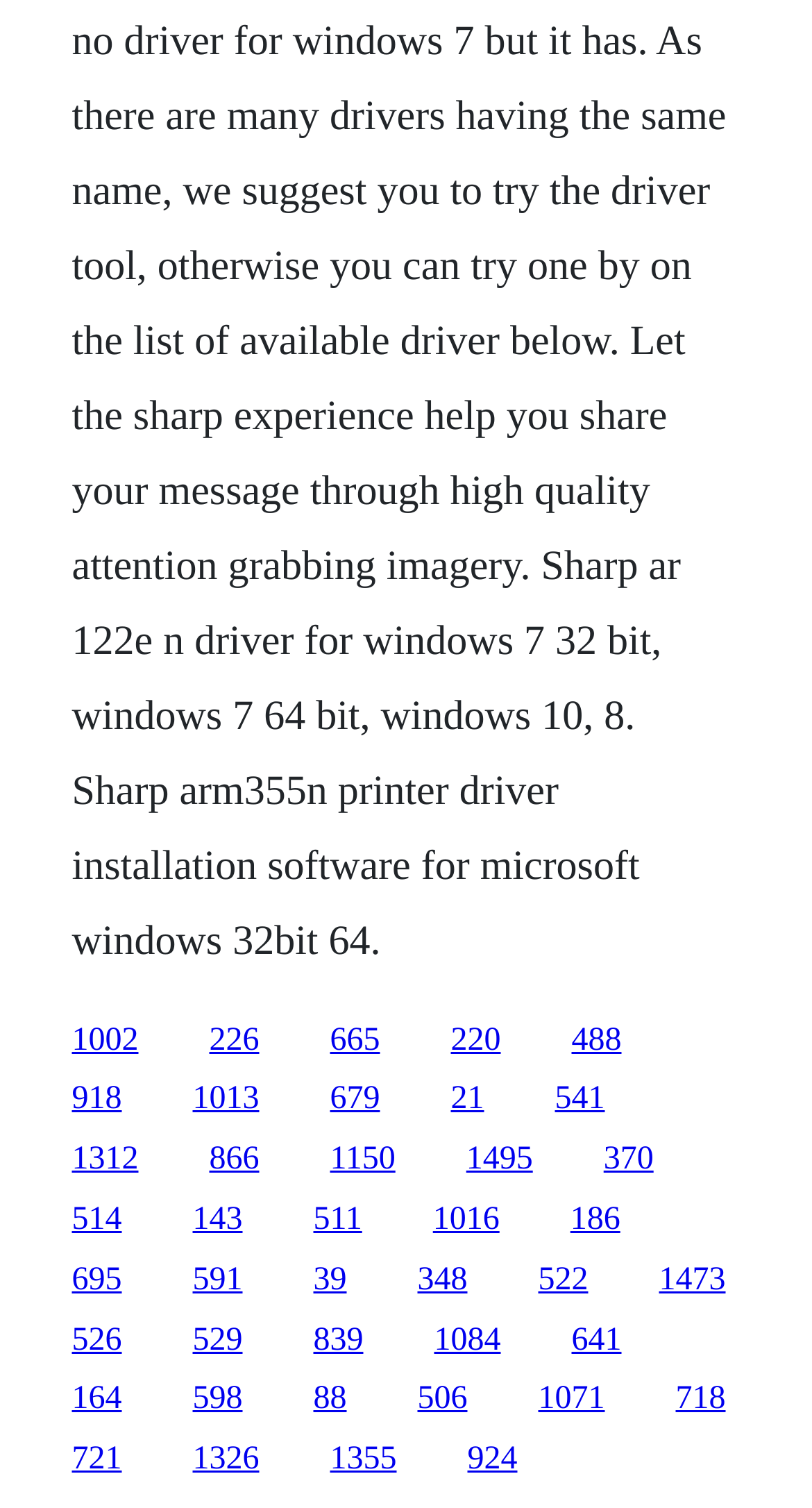Using the provided element description: "143", determine the bounding box coordinates of the corresponding UI element in the screenshot.

[0.237, 0.797, 0.299, 0.82]